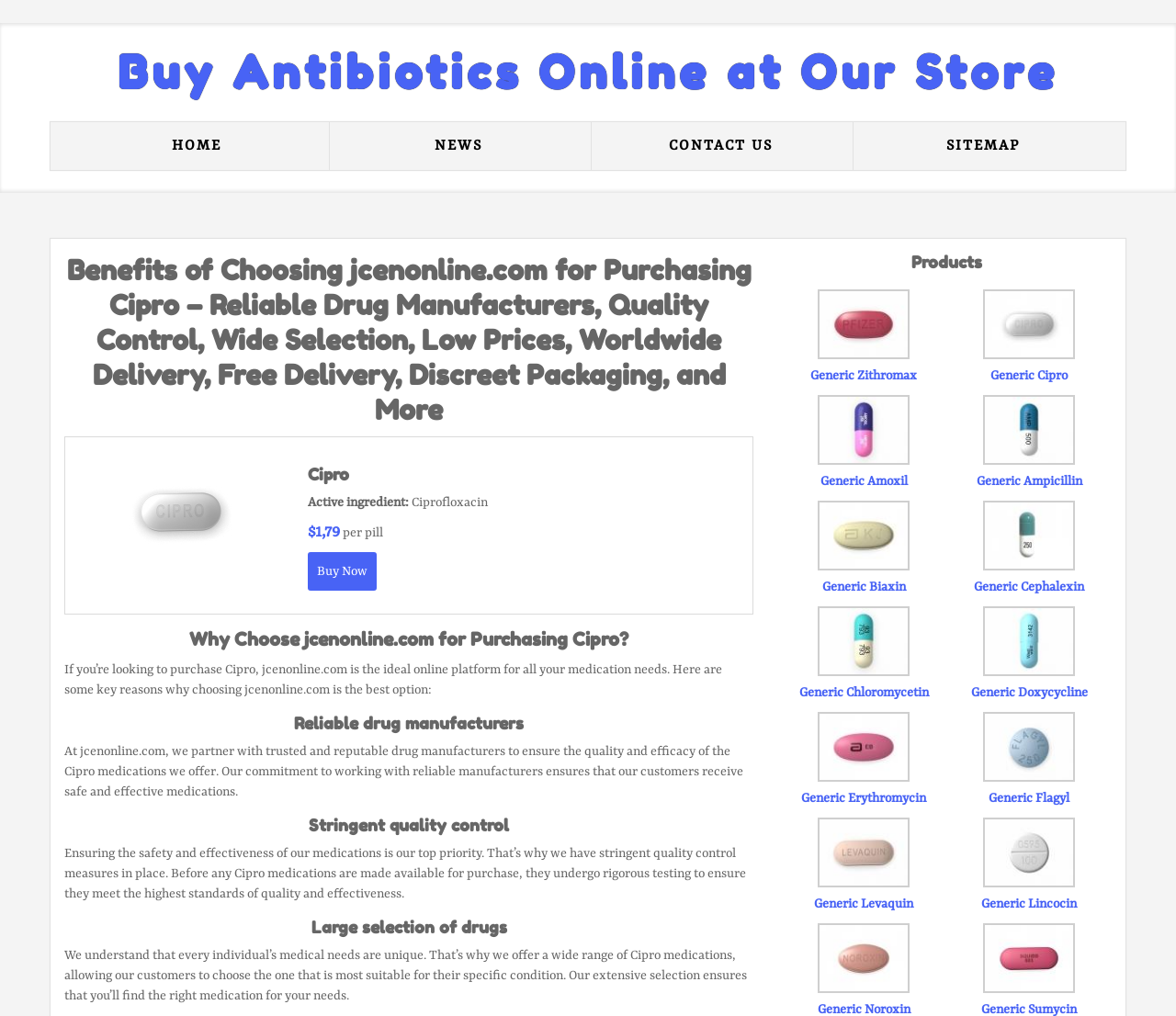Determine the bounding box coordinates of the clickable area required to perform the following instruction: "copy a link to this post to clipboard". The coordinates should be represented as four float numbers between 0 and 1: [left, top, right, bottom].

None